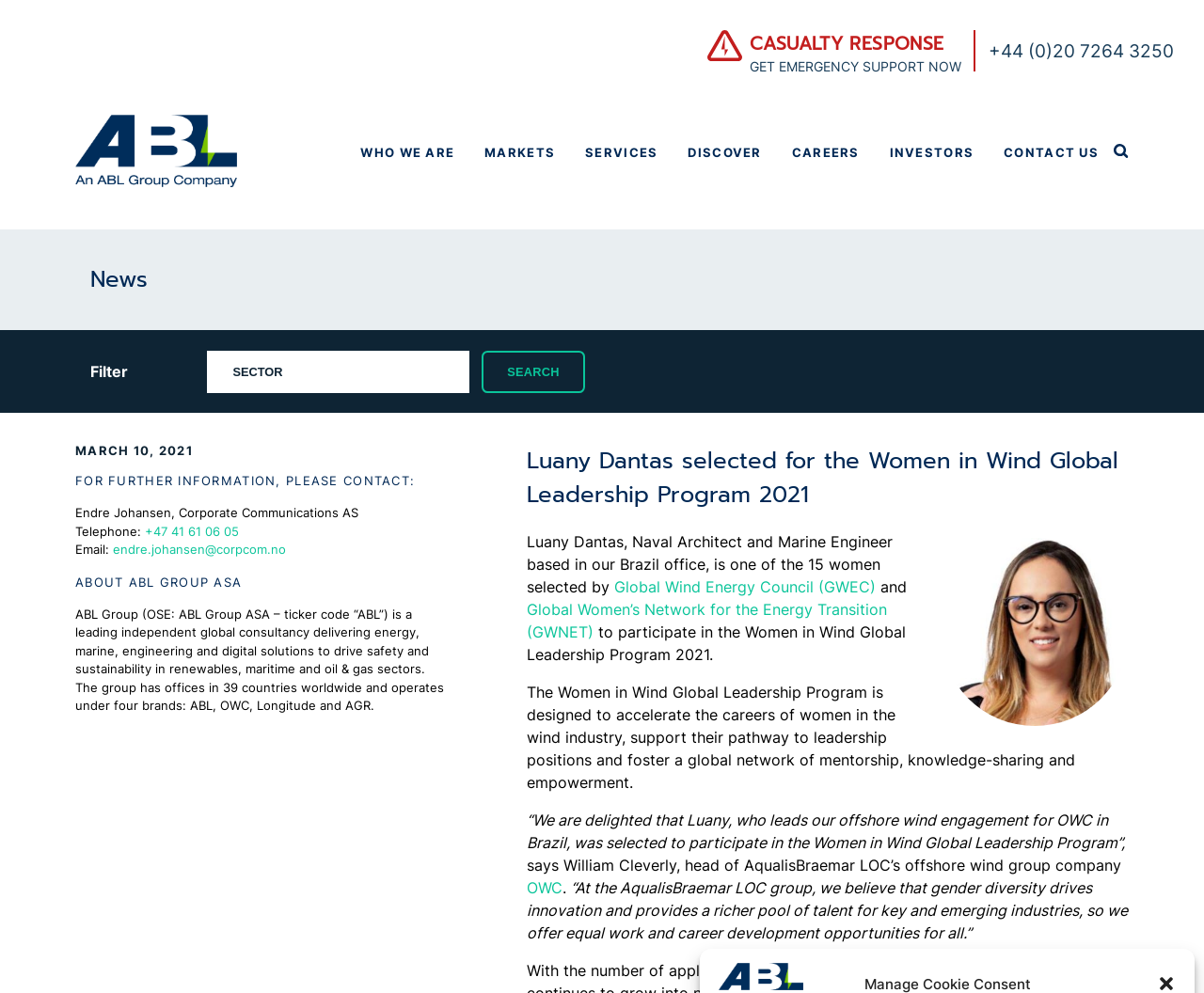Give a detailed account of the webpage's layout and content.

This webpage is about Luany Dantas, a Naval Architect and Marine Engineer, who has been selected for the Women in Wind Global Leadership Program 2021. At the top right corner, there is a button to close a dialogue. Below it, there is an image of an icon labeled "casualty" and a link to "CASUALTY RESPONSE GET EMERGENCY SUPPORT NOW" with a heading "CASUALTY RESPONSE" above it. 

On the top left, there is an image of the ABL Group logo, with a link to "ABL Group" and a text "The Energy and Marine Consultants" below it. 

There are six links to different sections of the website, including "WHO WE ARE", "MARKETS", "SERVICES", "DISCOVER", "CAREERS", and "INVESTORS", arranged horizontally across the middle of the page. 

On the right side, there is a search bar with a filter option and a search button. Below it, there is a section with a heading "News" and a date "MARCH 10, 2021". 

The main content of the webpage is about Luany Dantas' selection for the Women in Wind Global Leadership Program 2021. There is a heading "Luany Dantas selected for the Women in Wind Global Leadership Program 2021" and a figure of Luany Dantas below it. The text describes Luany Dantas' background and the program she was selected for, with links to "Global Wind Energy Council (GWEC)" and "Global Women’s Network for the Energy Transition (GWNET)". 

There are also quotes from William Cleverly, head of AqualisBraemar LOC’s offshore wind group company, and a statement from the AqualisBraemar LOC group about gender diversity and equal opportunities.